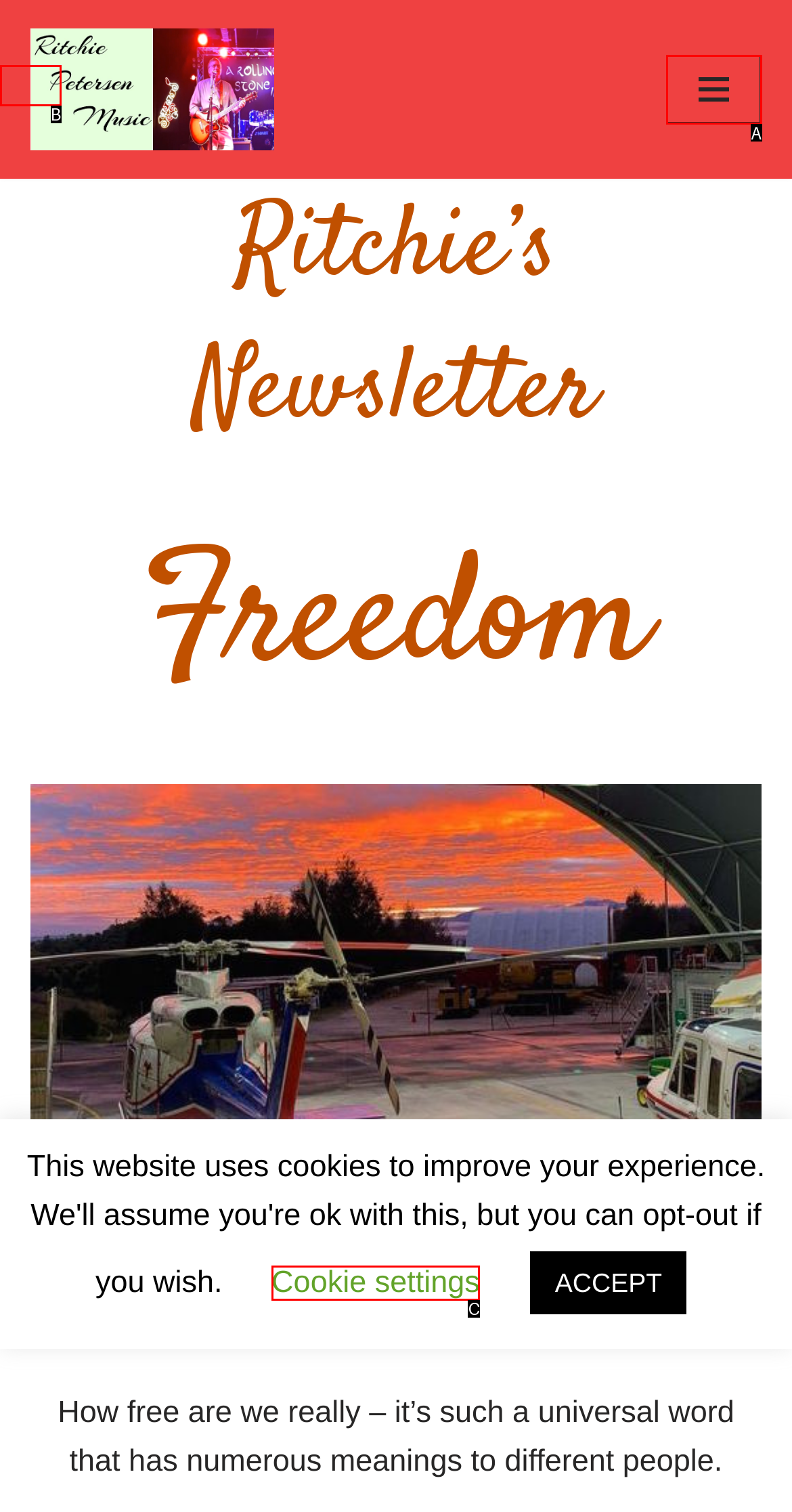From the options provided, determine which HTML element best fits the description: Skip to content. Answer with the correct letter.

B